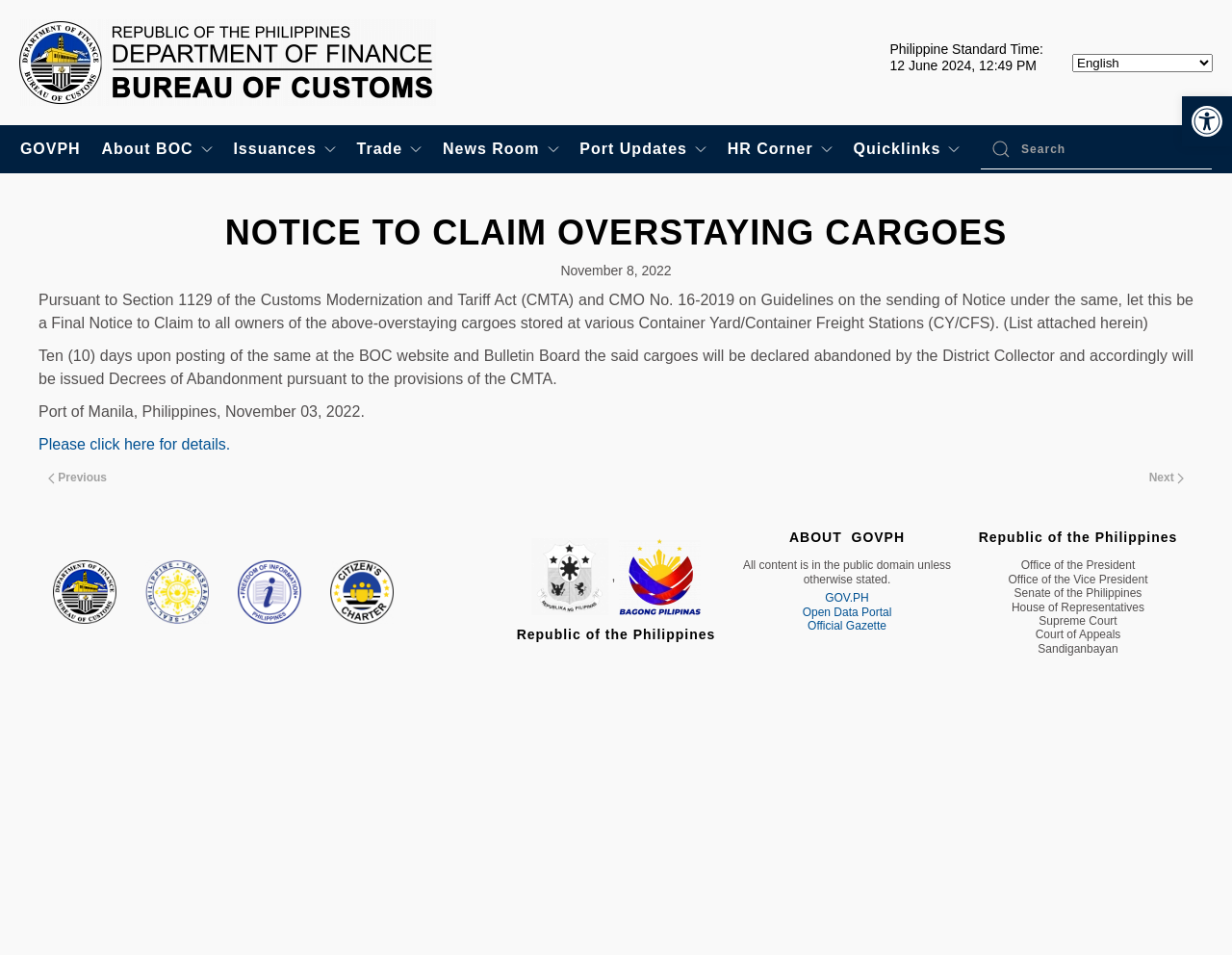Please specify the bounding box coordinates of the region to click in order to perform the following instruction: "Search for something".

[0.796, 0.135, 0.984, 0.177]